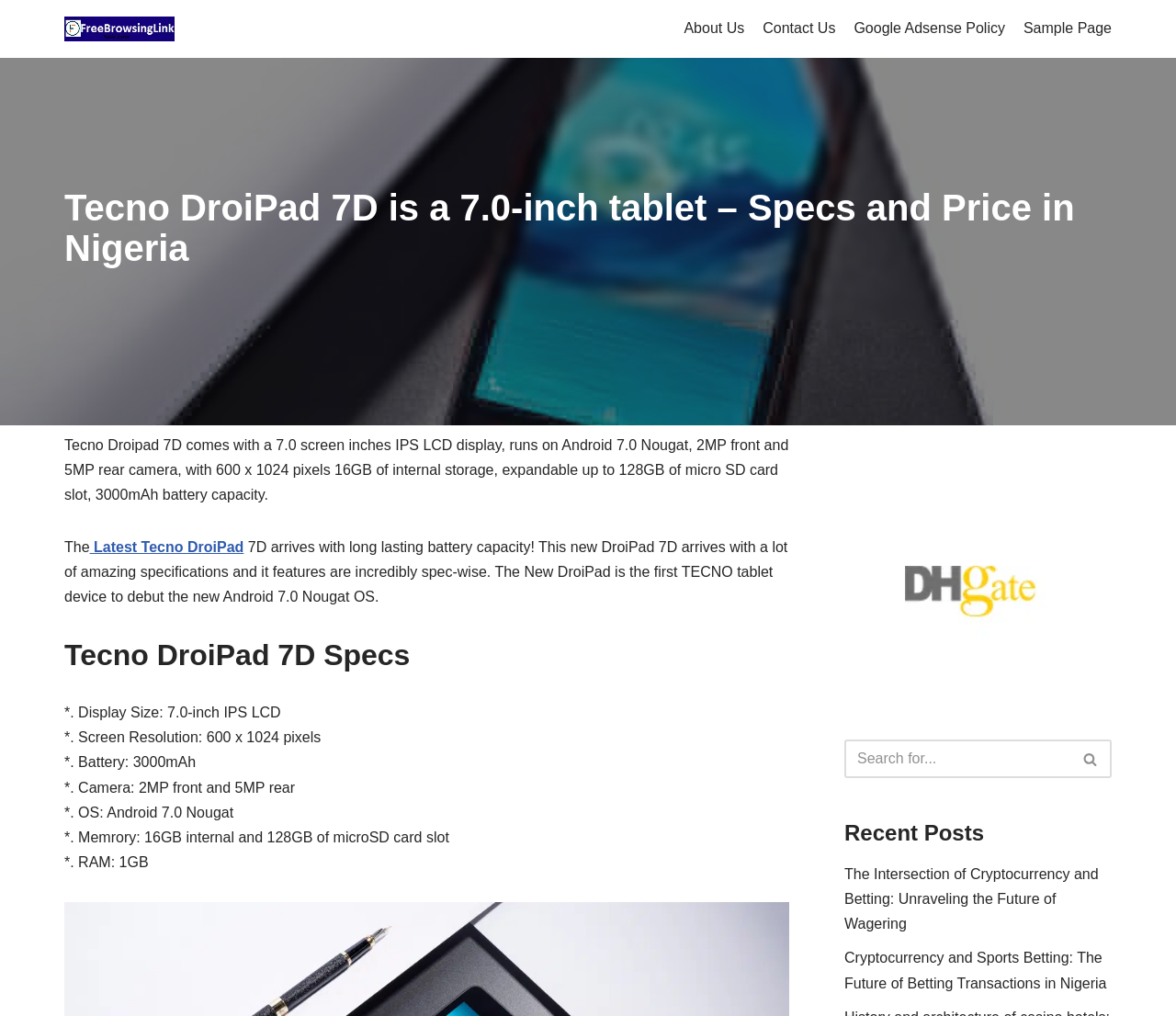Find the bounding box coordinates of the element's region that should be clicked in order to follow the given instruction: "Search for something". The coordinates should consist of four float numbers between 0 and 1, i.e., [left, top, right, bottom].

[0.718, 0.728, 0.91, 0.766]